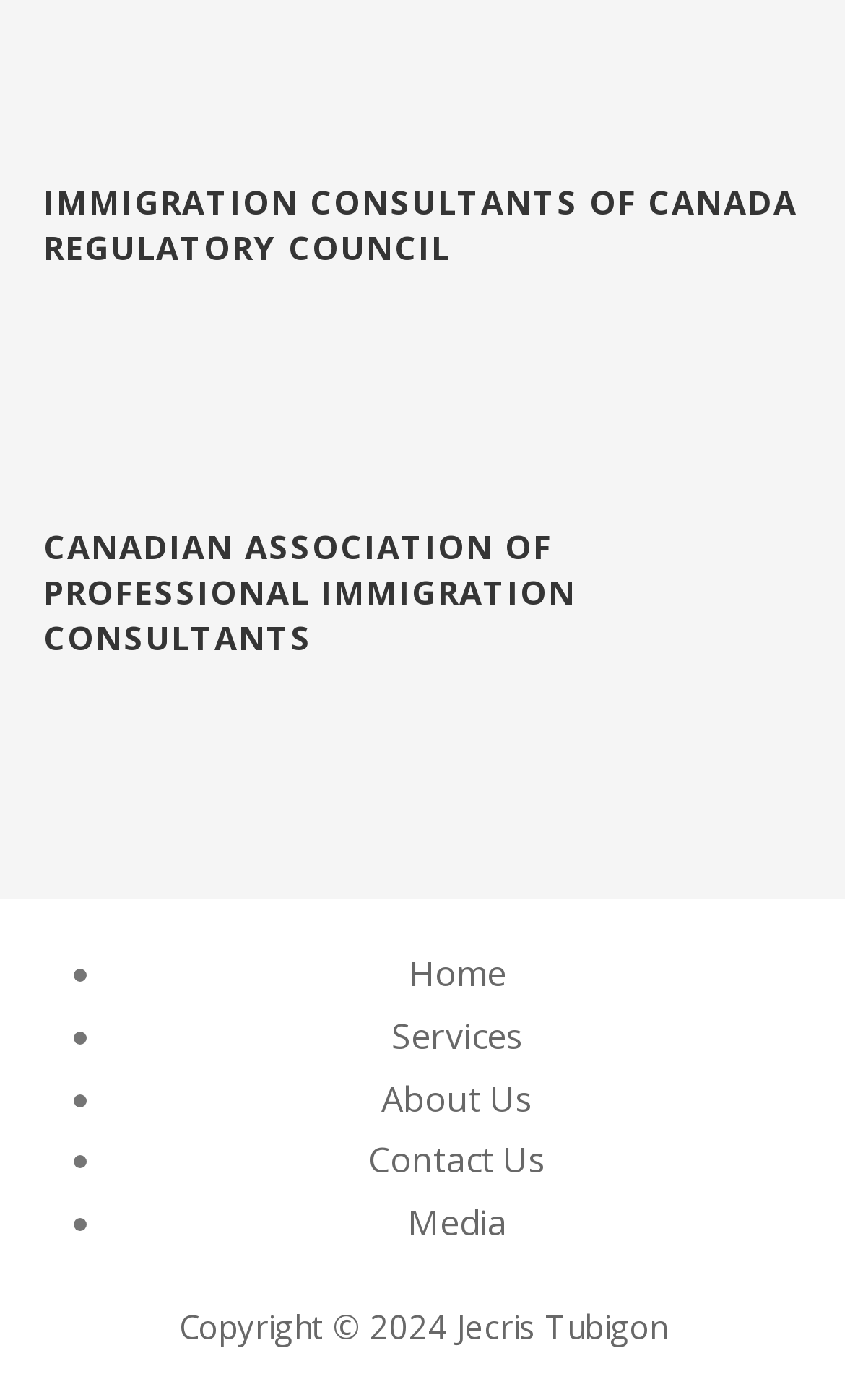Please provide a comprehensive response to the question below by analyzing the image: 
What is the position of the 'About Us' link?

The 'About Us' link is the third navigation link, which can be determined by examining the vertical positions of the link elements and their corresponding ListMarker elements.